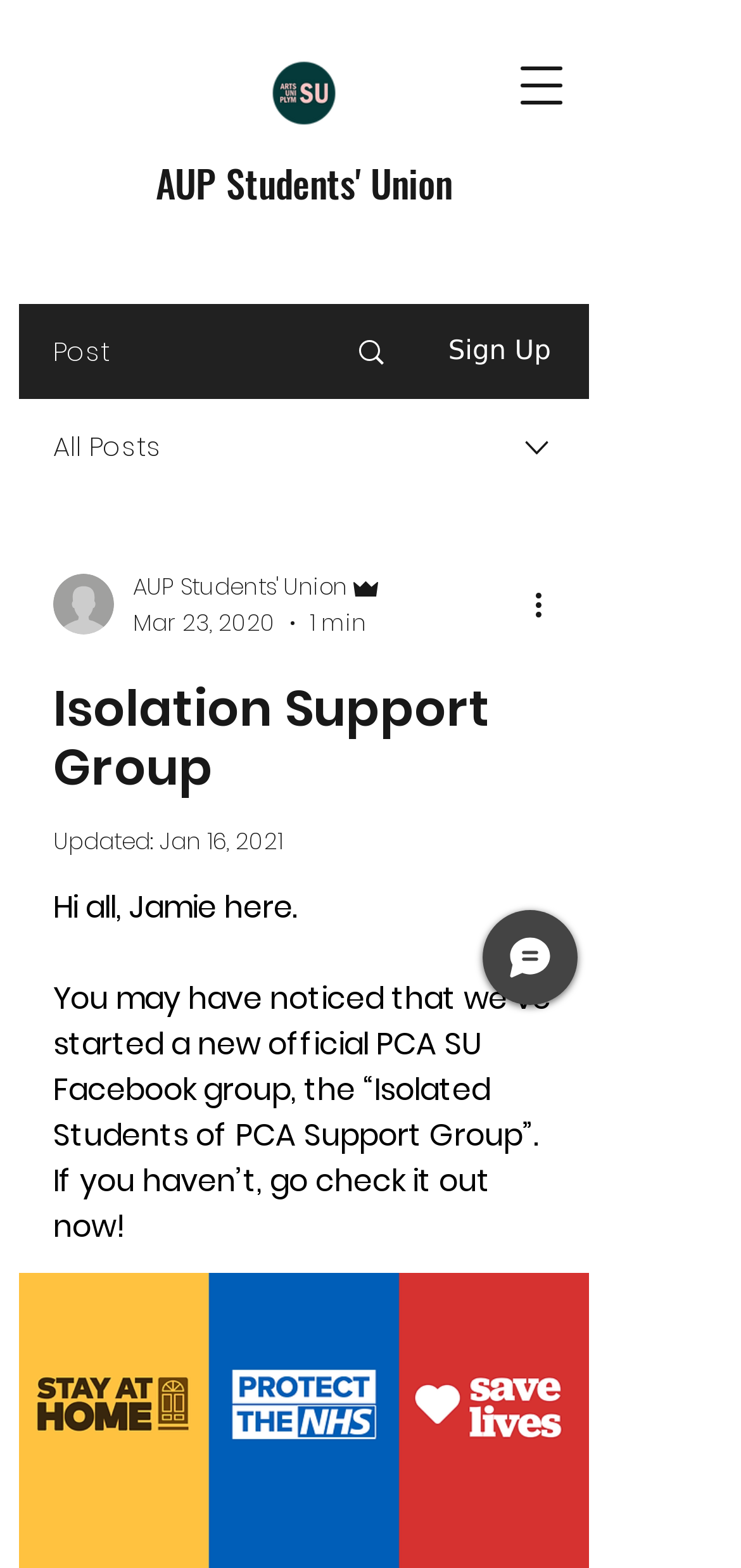Provide the bounding box coordinates of the HTML element described by the text: "Students' Union". The coordinates should be in the format [left, top, right, bottom] with values between 0 and 1.

[0.305, 0.098, 0.61, 0.134]